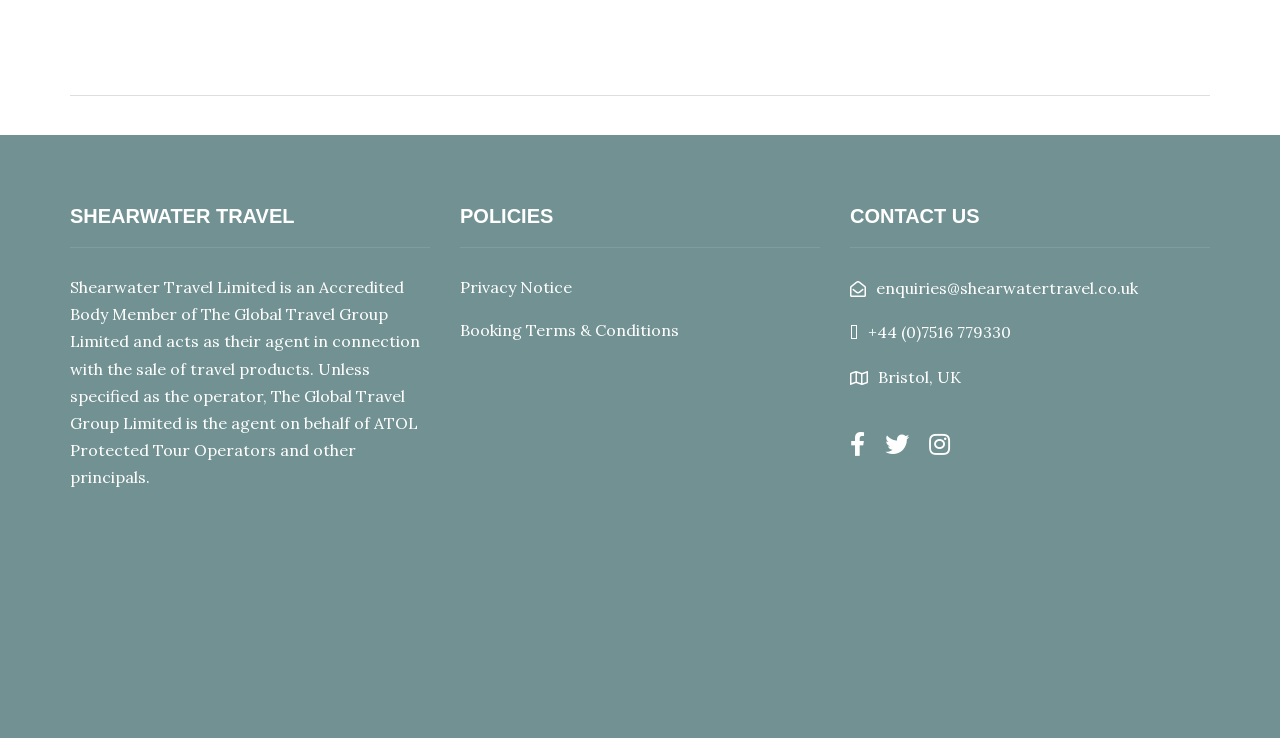Review the image closely and give a comprehensive answer to the question: What is the name of the travel company?

The name of the travel company can be found in the heading element at the top of the page, which reads 'SHEARWATER TRAVEL'.